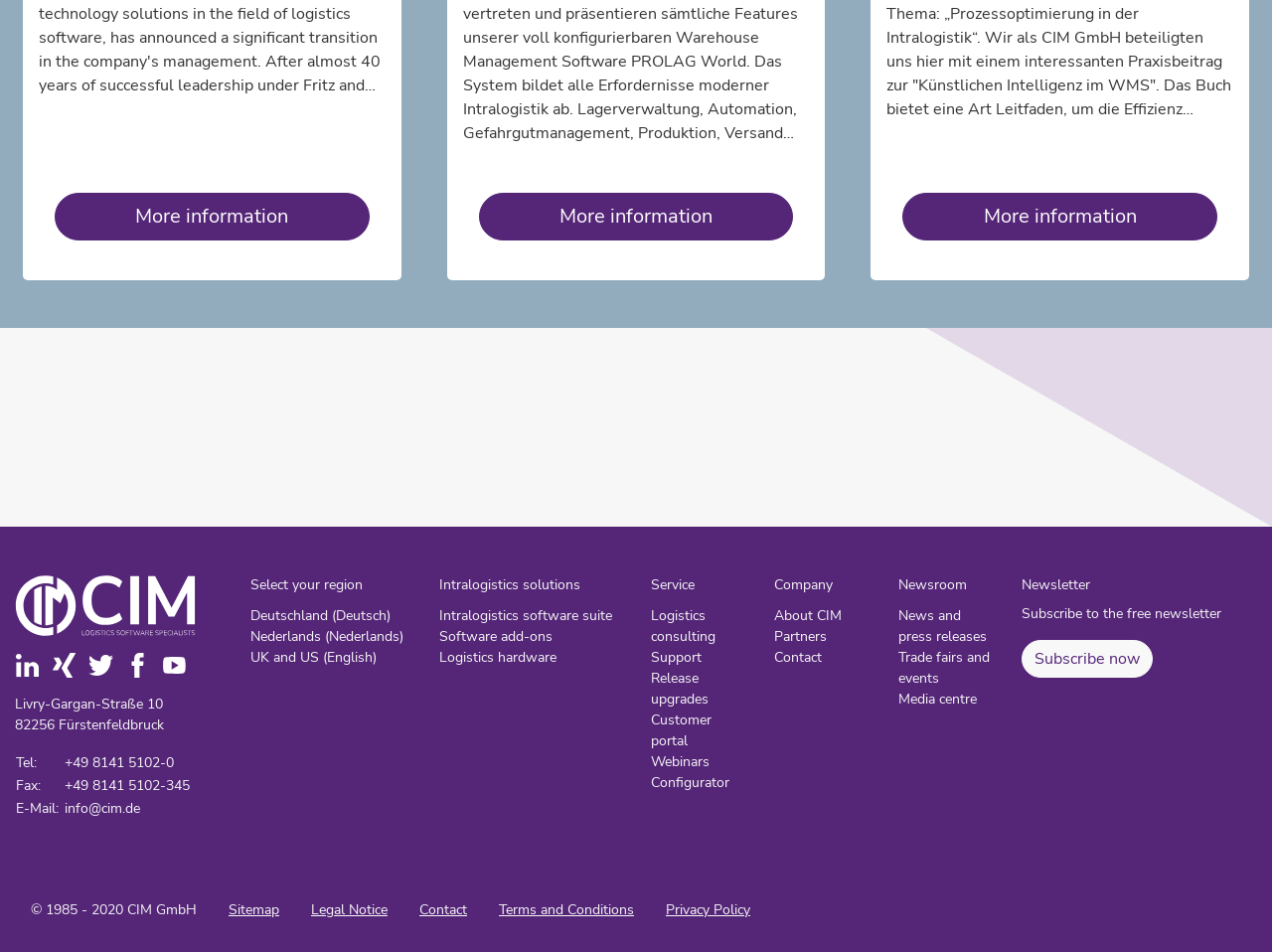How many main categories are there in the website?
Using the image as a reference, give an elaborate response to the question.

I counted the number of main categories by looking at the static text elements with the text 'Intralogistics solutions', 'Service', 'Company', 'Newsroom', and 'Newsletter'.